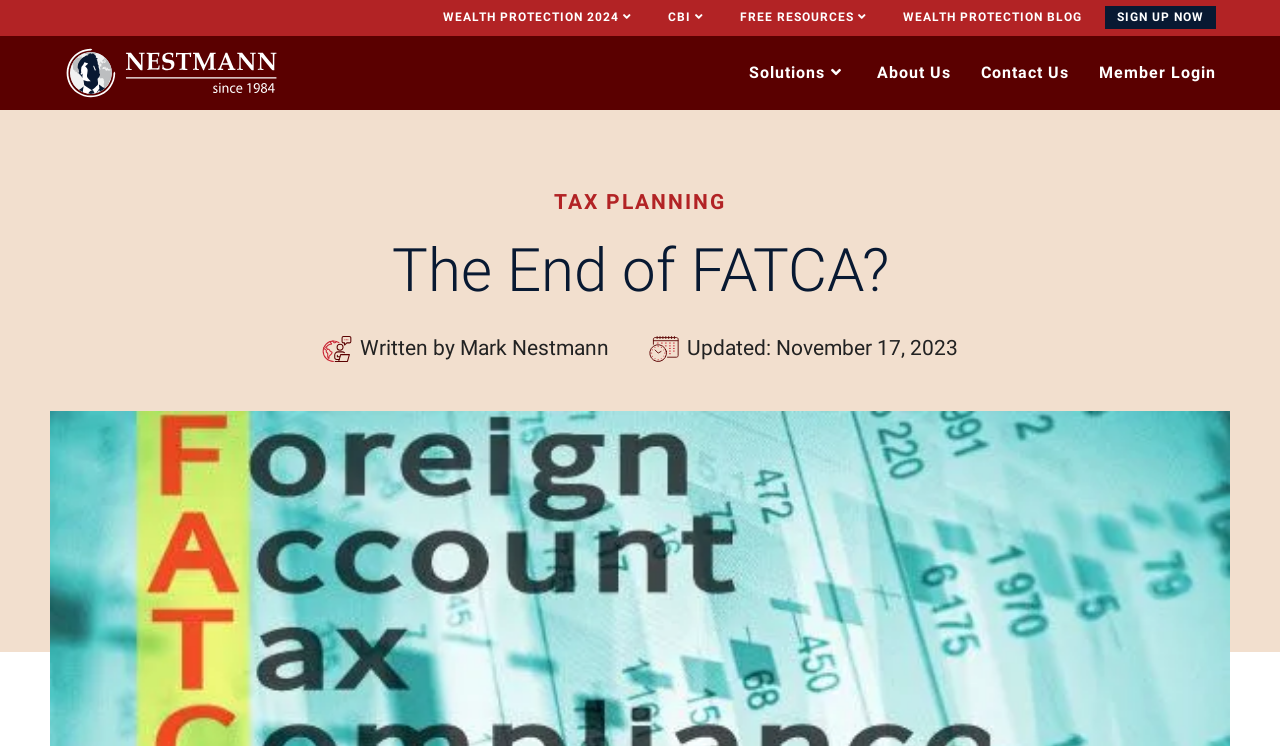Give the bounding box coordinates for the element described by: "Solutions".

[0.573, 0.049, 0.673, 0.148]